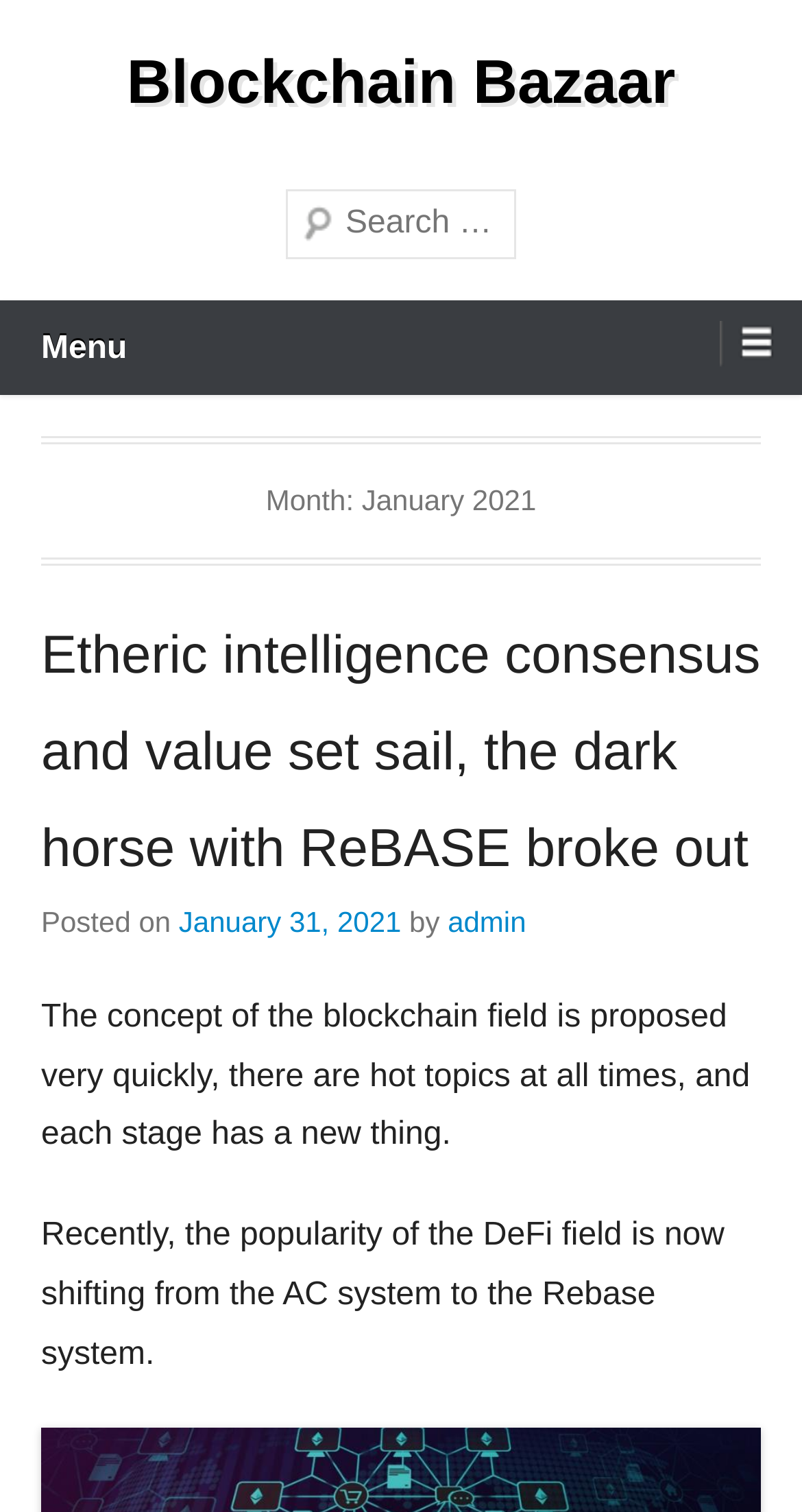What is the current trend in the DeFi field?
Based on the screenshot, respond with a single word or phrase.

Shifting from AC system to Rebase system